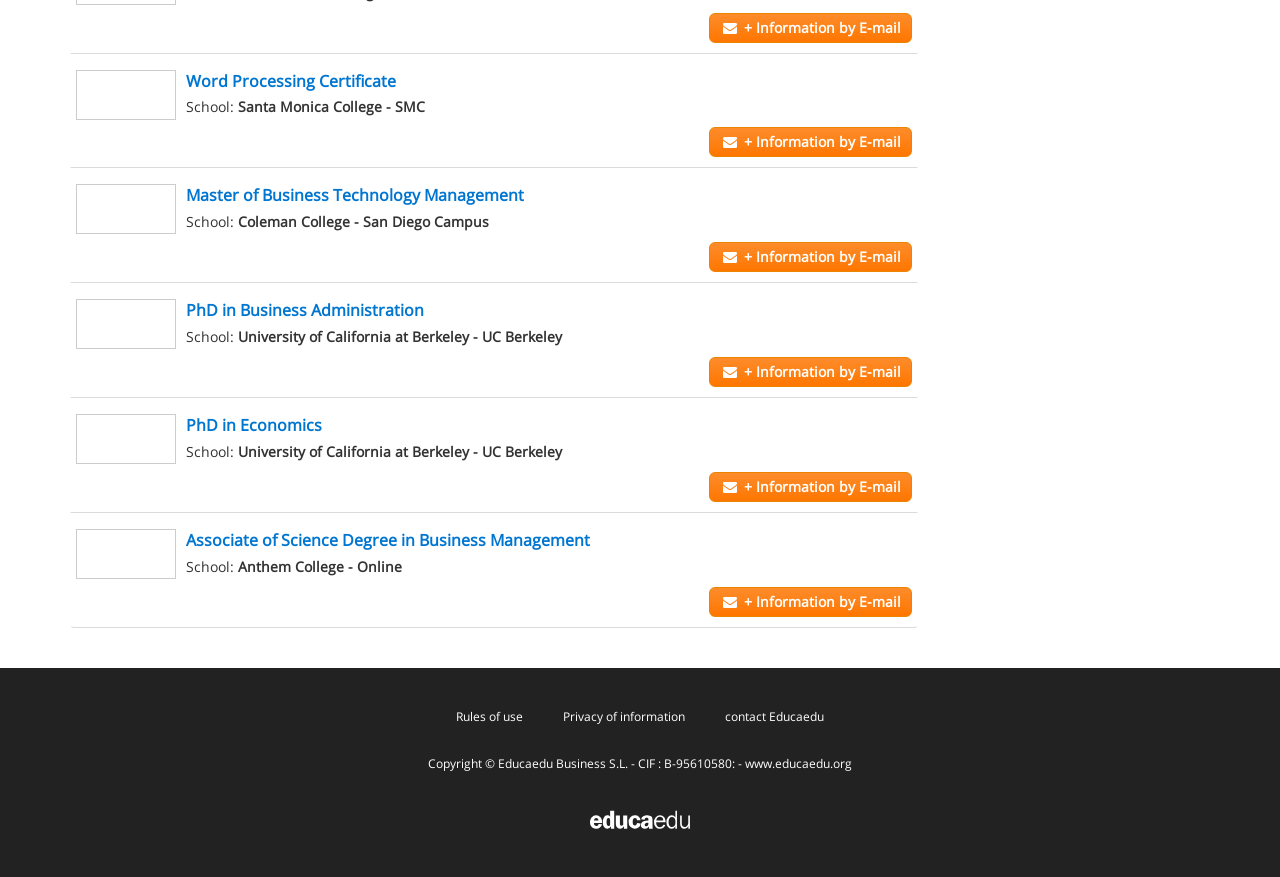Please specify the bounding box coordinates for the clickable region that will help you carry out the instruction: "Get information by email about PhD in Economics".

[0.554, 0.407, 0.712, 0.441]